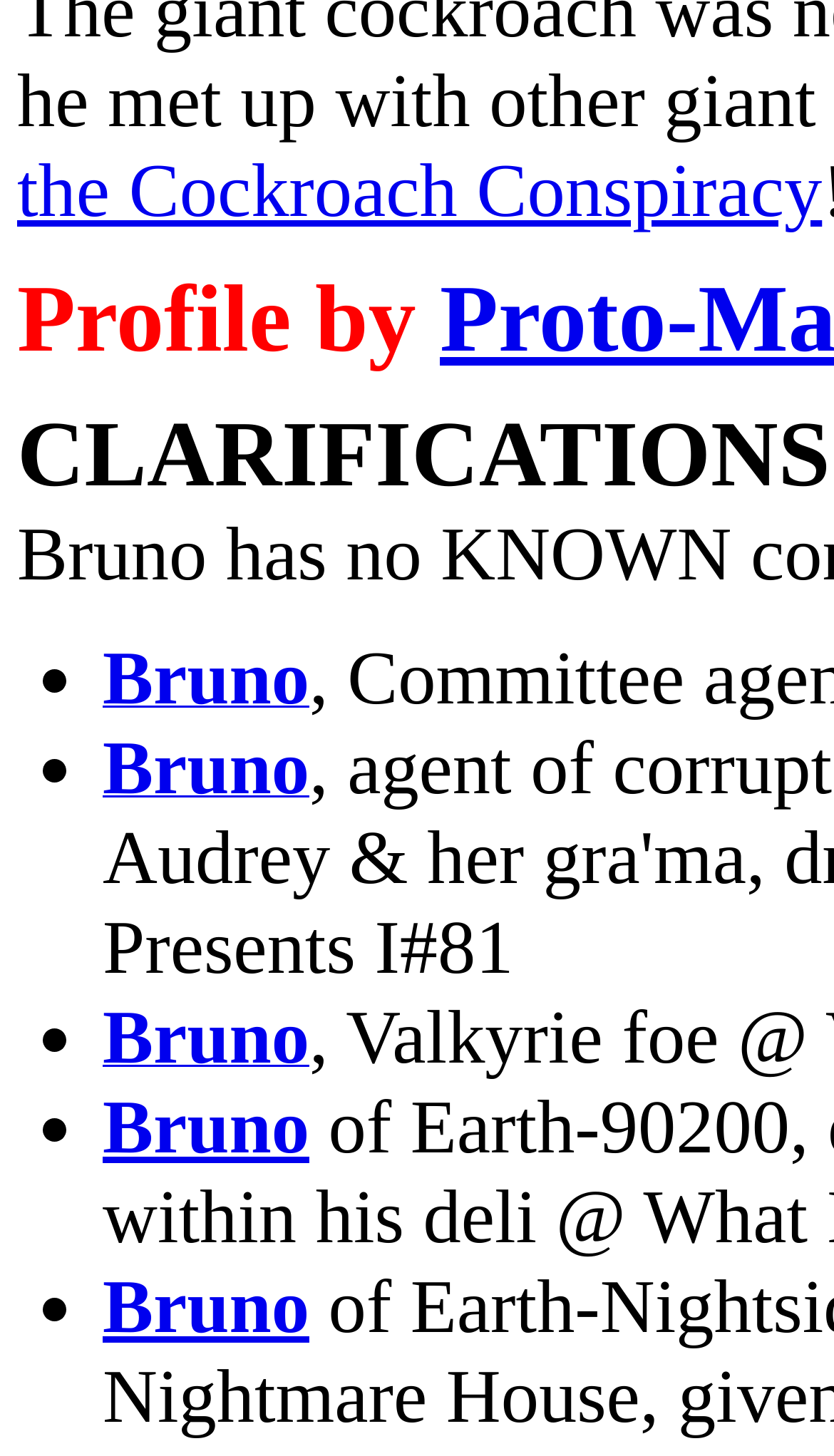How many bullet points are there on the webpage?
Please provide a detailed and thorough answer to the question.

There are four bullet points on the webpage, each preceding a link to Bruno. They are listed vertically, and their y-coordinates in the bounding box indicate their relative positions.